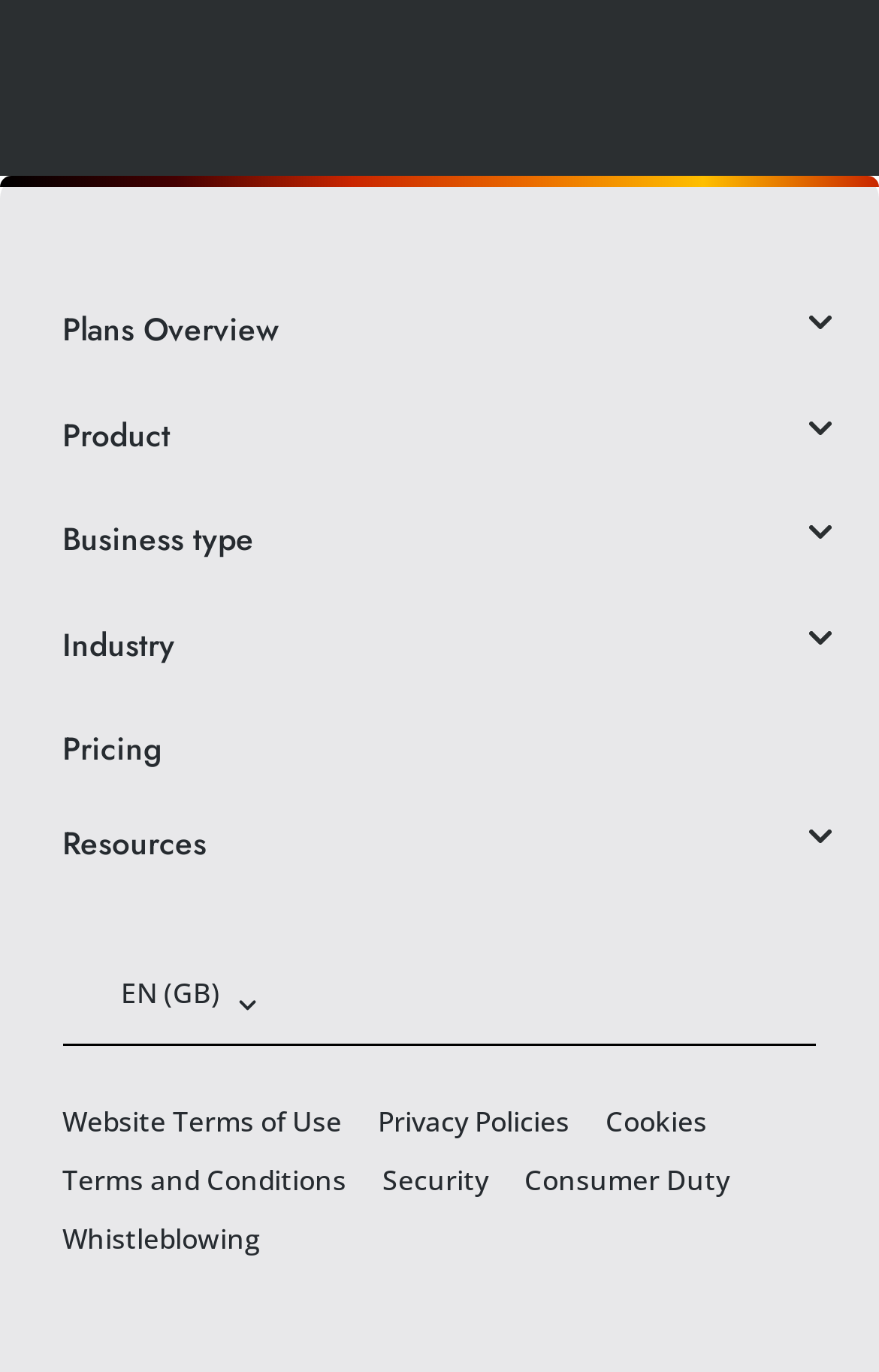Given the element description Terms and Conditions, predict the bounding box coordinates for the UI element in the webpage screenshot. The format should be (top-left x, top-left y, bottom-right x, bottom-right y), and the values should be between 0 and 1.

[0.071, 0.846, 0.394, 0.876]